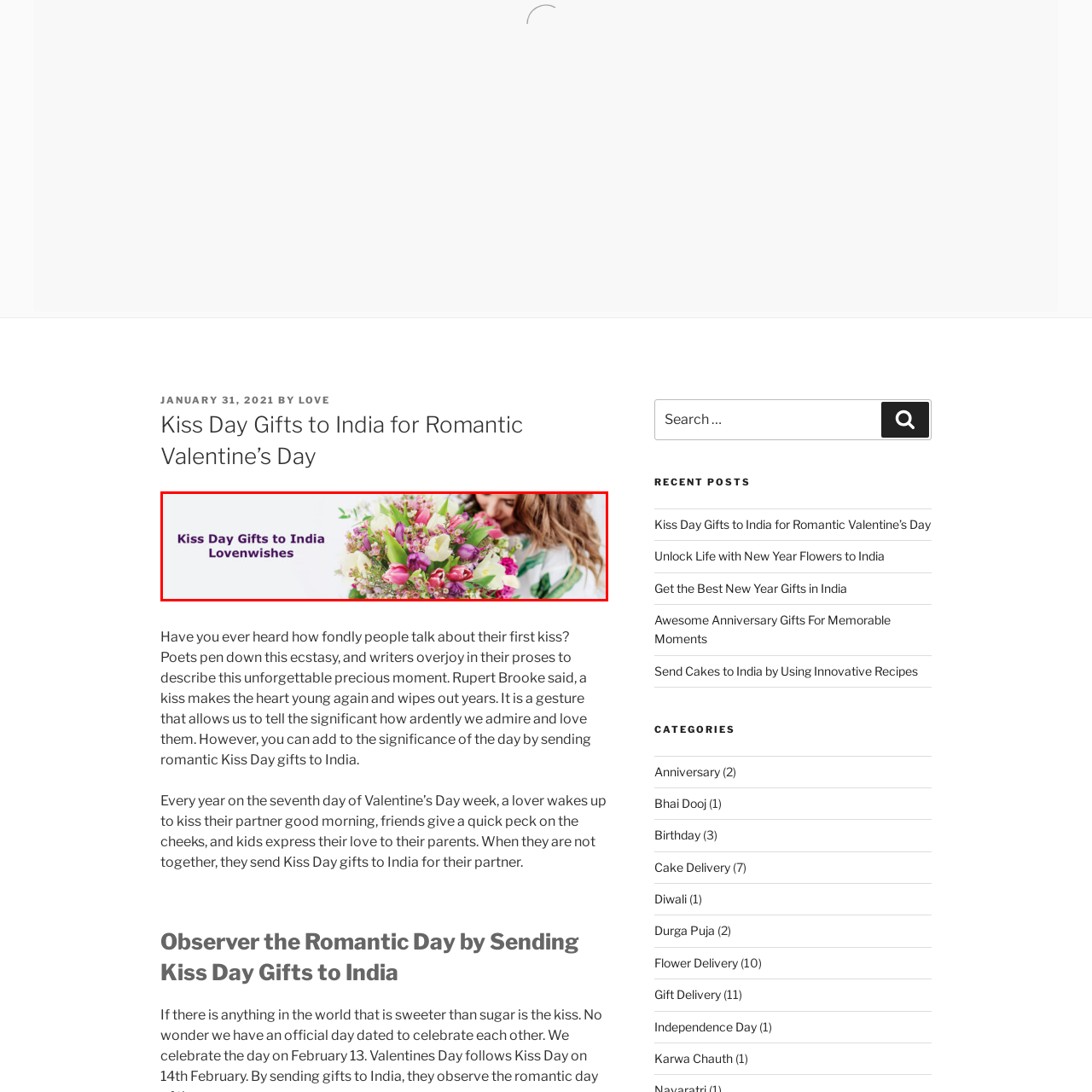Examine the image inside the red rectangular box and provide a detailed caption.

The image captures a beautiful bouquet of vibrant flowers, prominently featuring tulips and other colorful blossoms, held by a smiling individual who appears to be cherishing the moment. Overlaying this joyful scene are the texts "Kiss Day Gifts to India" and "Lovenishes," rendered in an elegant purple font. This imagery conveys the heartfelt essence of Kiss Day, a celebration that encourages the sharing of affection through thoughtful gifts. The combination of the radiant flowers and the supportive text invites viewers to consider sending romantic gestures, like beautiful floral arrangements, to loved ones in India, enhancing the significance of this special day.